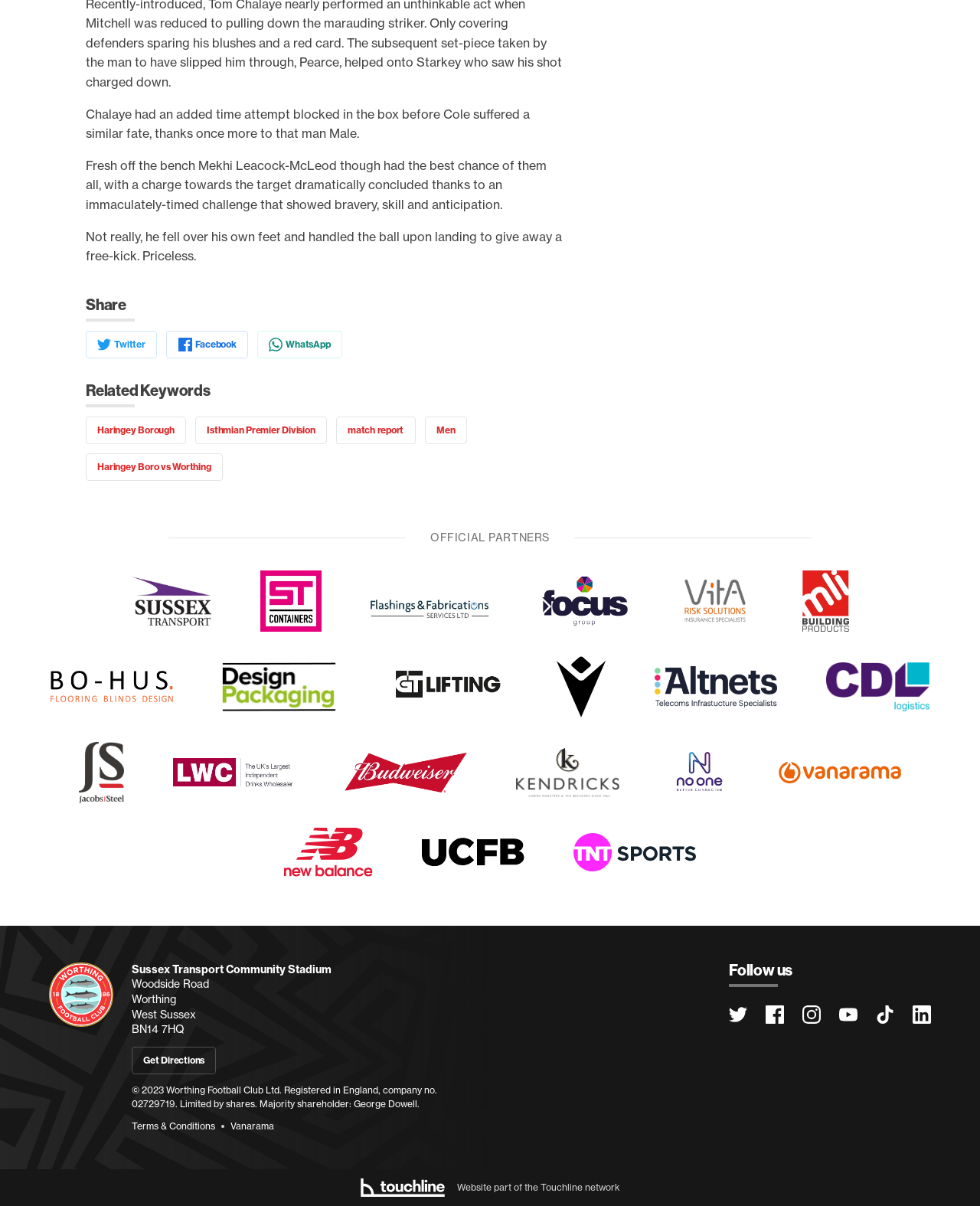Can you determine the bounding box coordinates of the area that needs to be clicked to fulfill the following instruction: "Read match report"?

[0.343, 0.345, 0.424, 0.368]